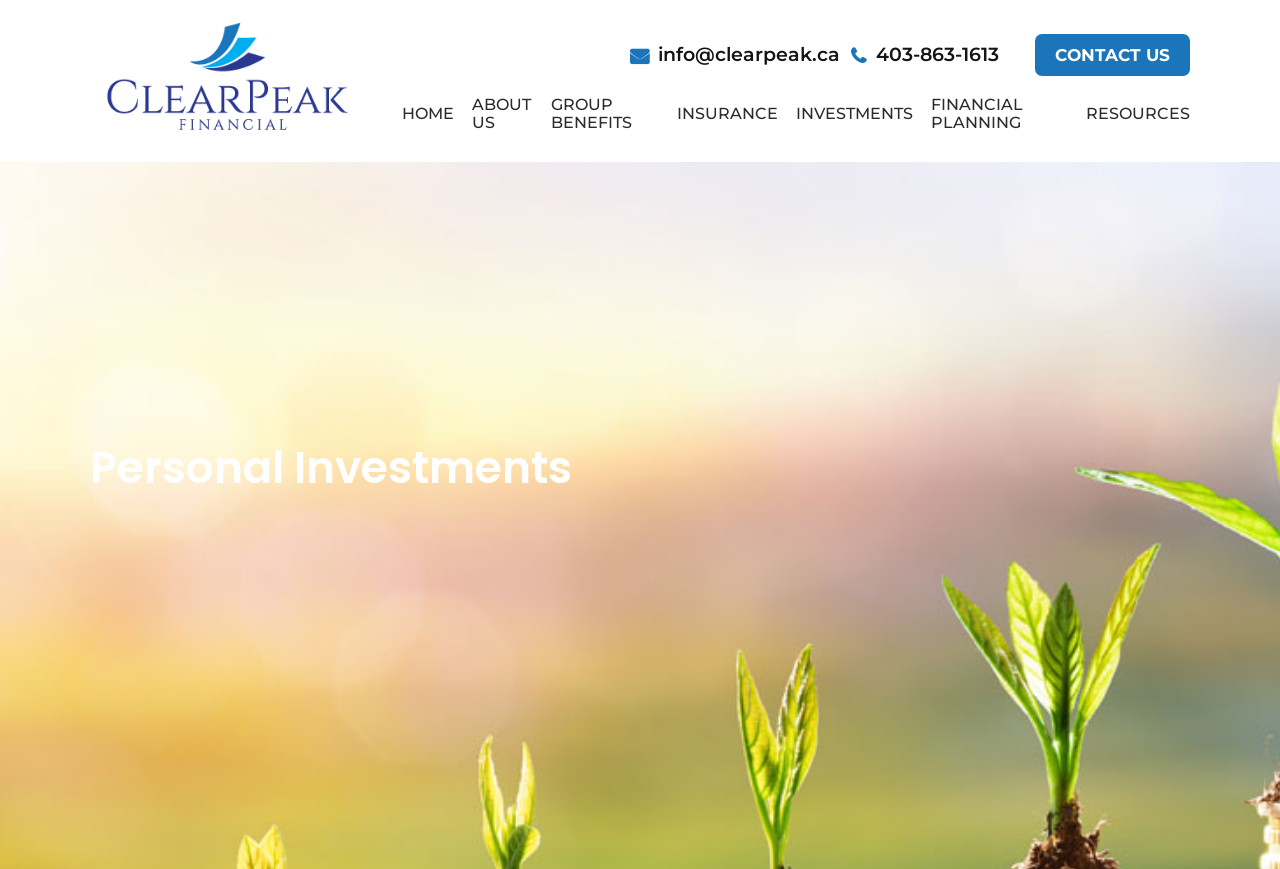Determine the bounding box coordinates for the area that needs to be clicked to fulfill this task: "go to home page". The coordinates must be given as four float numbers between 0 and 1, i.e., [left, top, right, bottom].

[0.314, 0.121, 0.354, 0.142]